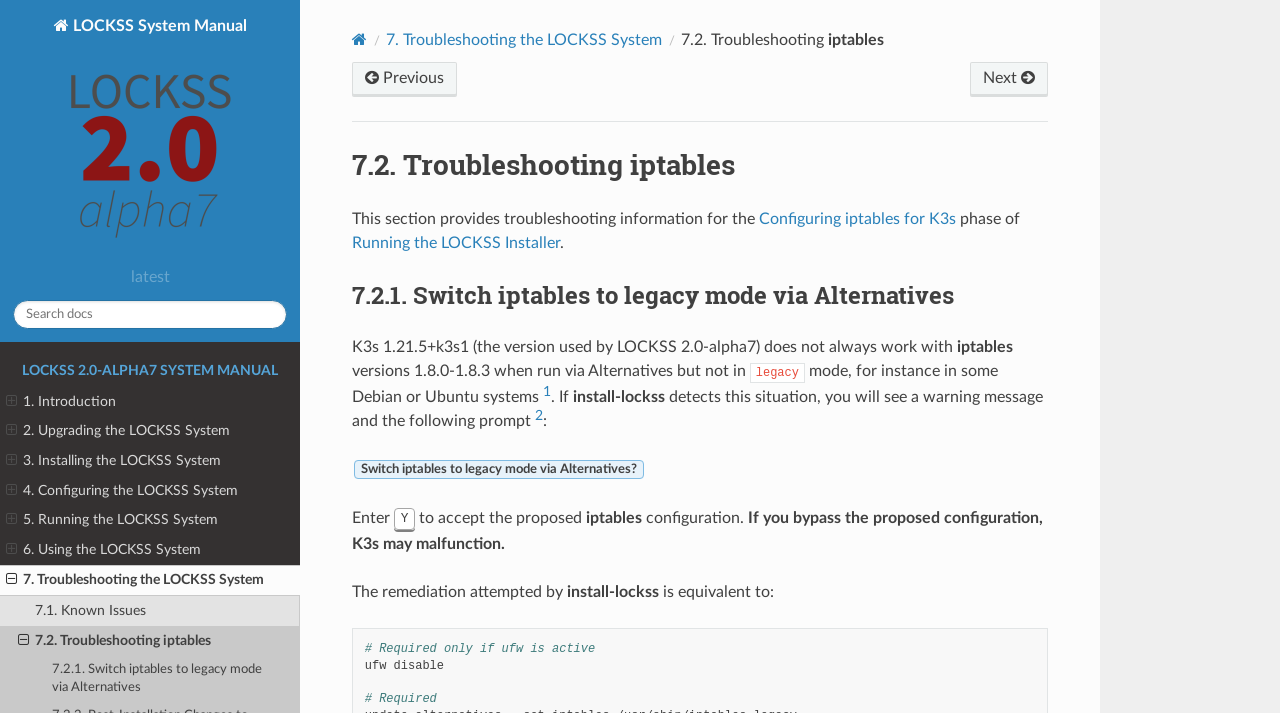How many links are available in the navigation section?
Kindly give a detailed and elaborate answer to the question.

I counted the number of links in the navigation section, which are 'Previous' and 'Next'. These links are used for sequential page navigation.